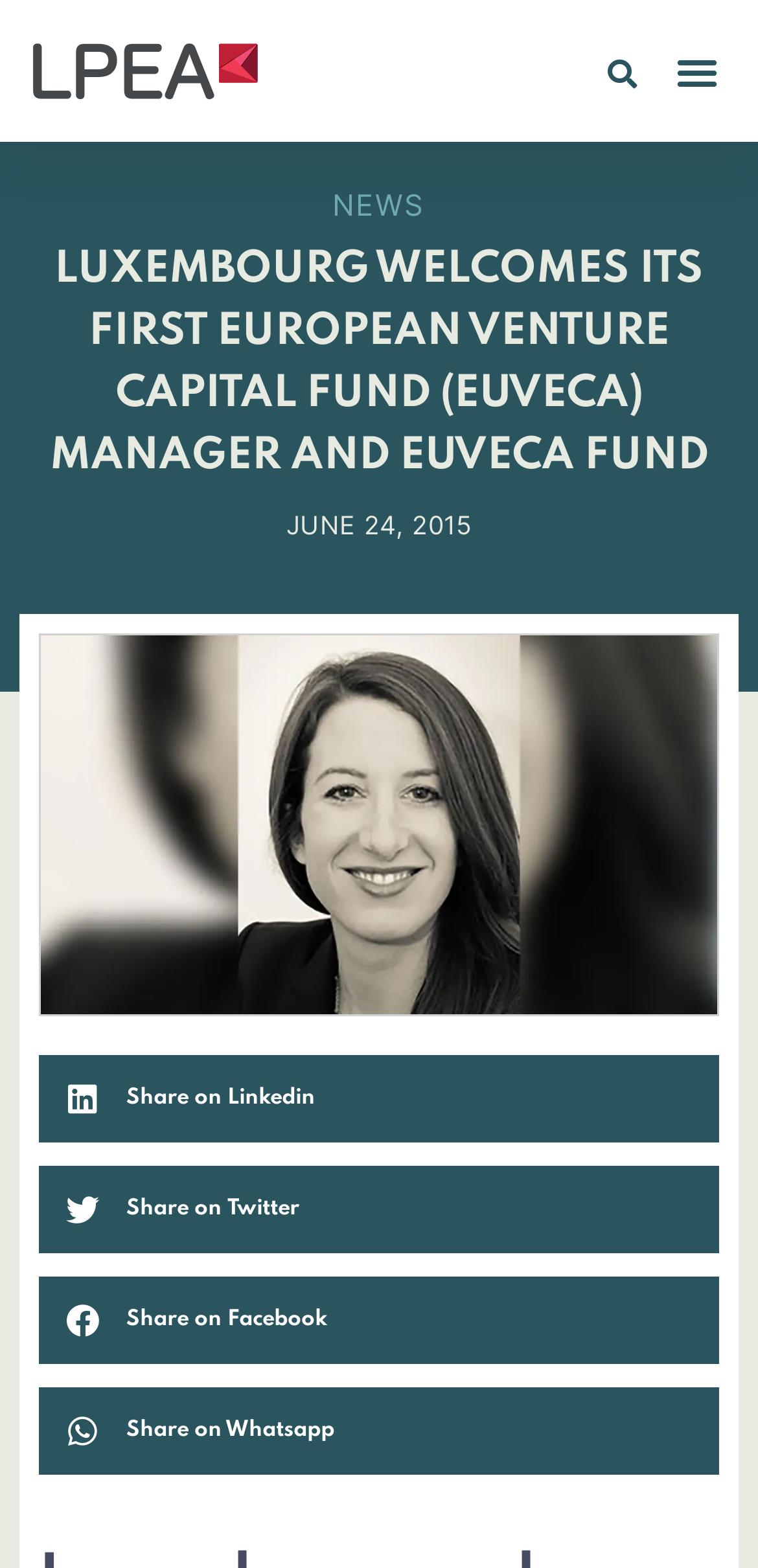Locate the bounding box of the user interface element based on this description: "Menu".

[0.877, 0.025, 0.962, 0.066]